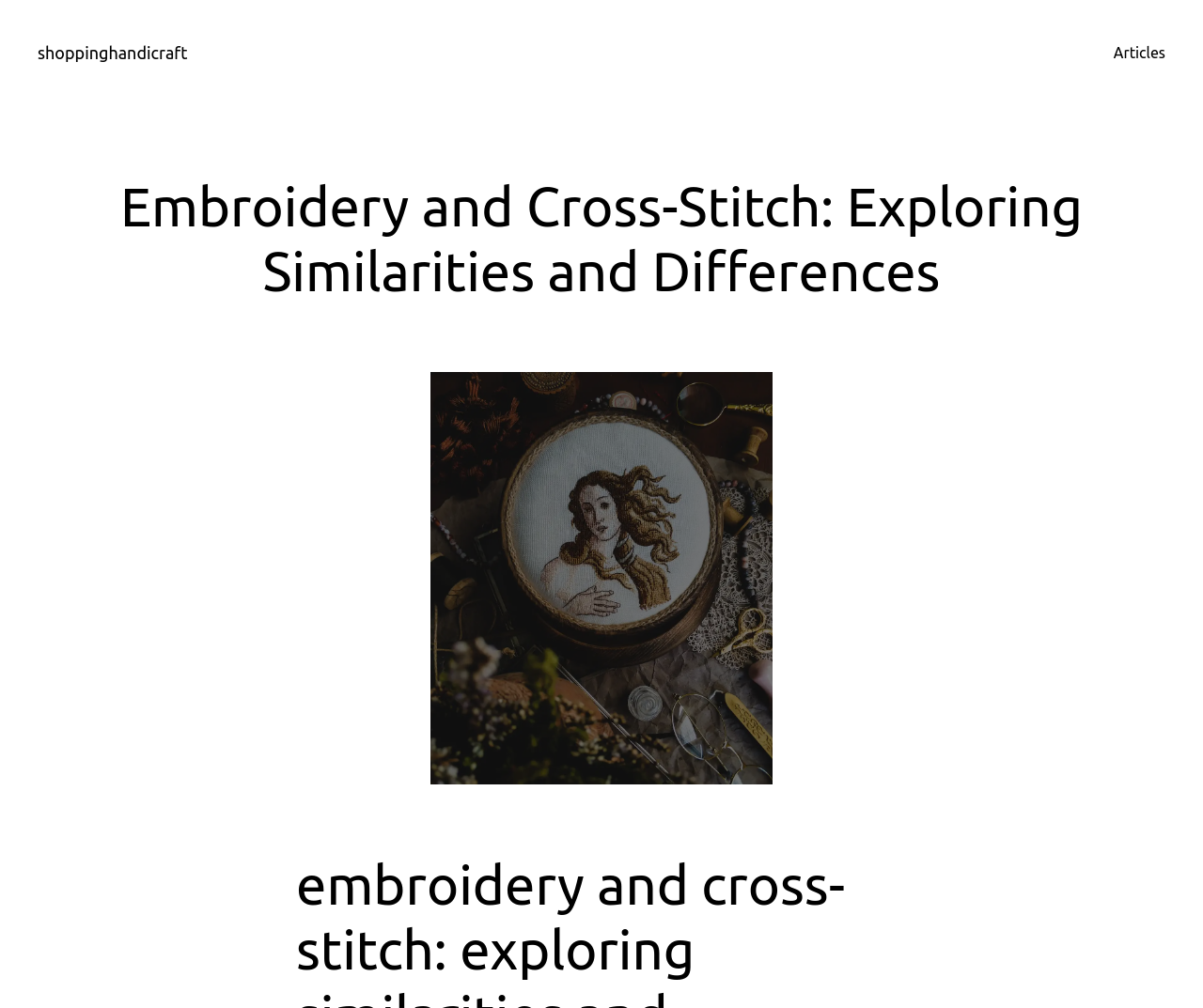What is the woman doing in the image?
Please provide a single word or phrase as your answer based on the image.

Working on a cross stitch project